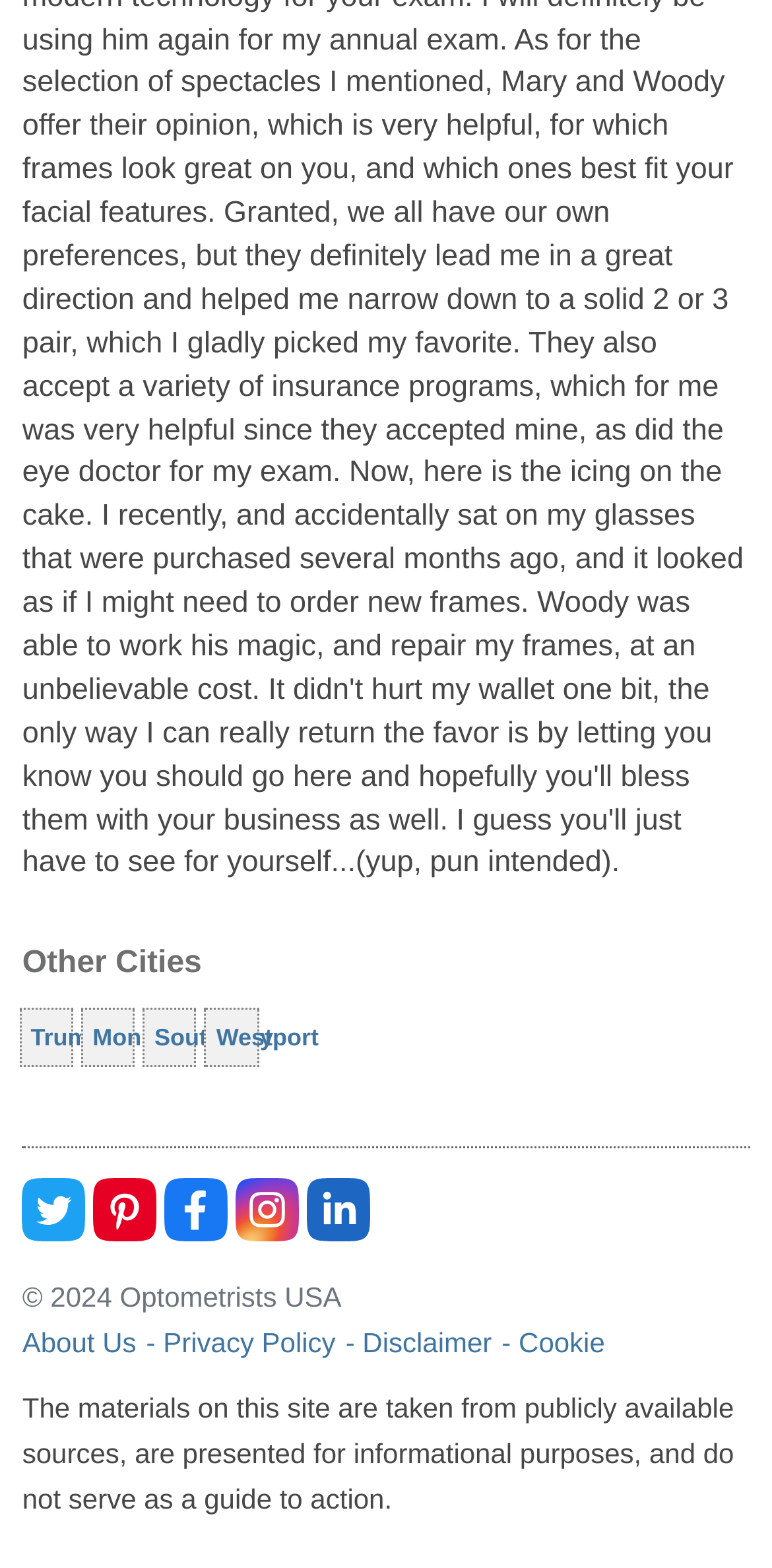Please identify the bounding box coordinates for the region that you need to click to follow this instruction: "Click on Trumbull".

[0.024, 0.642, 0.094, 0.68]